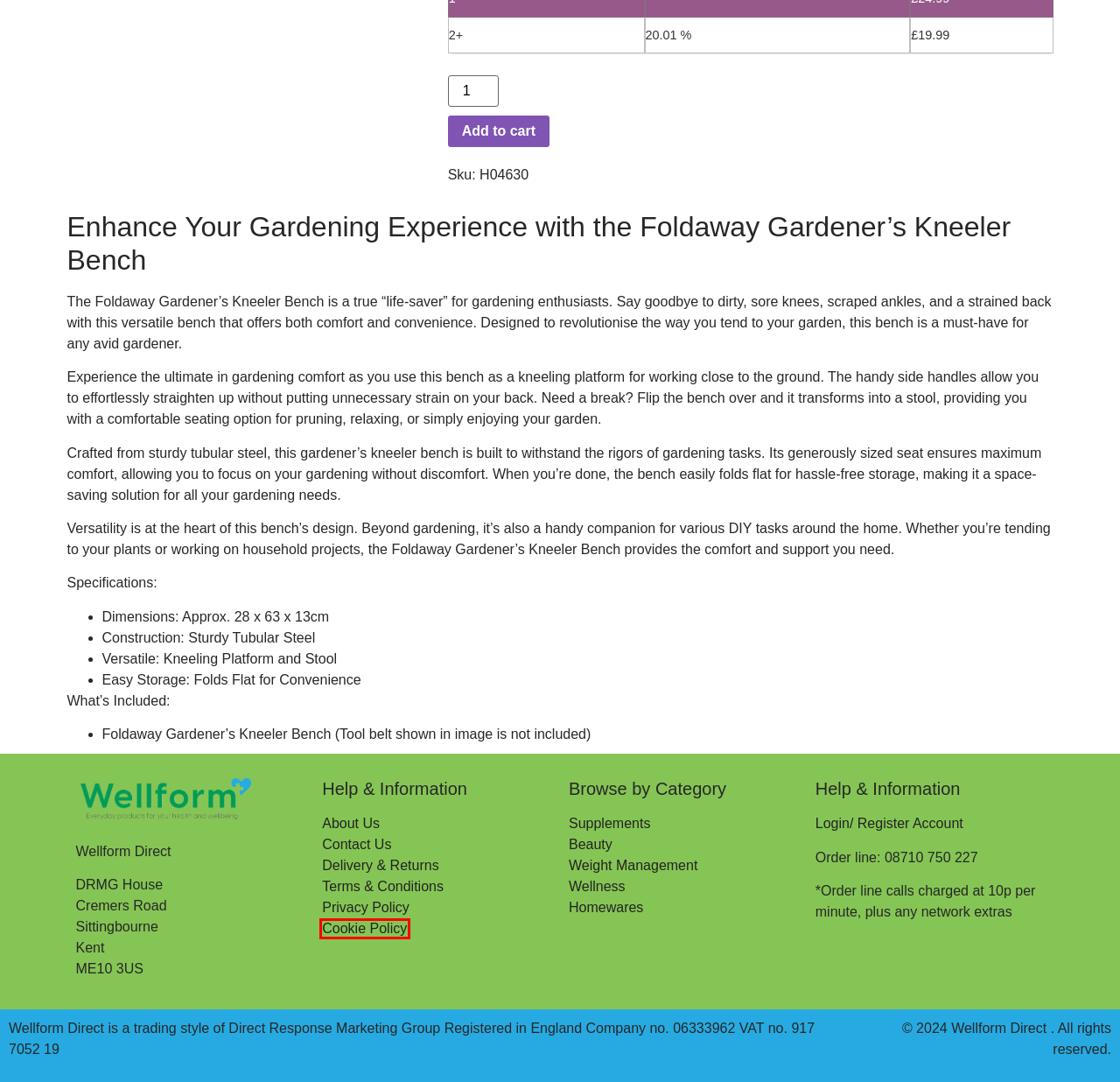Assess the screenshot of a webpage with a red bounding box and determine which webpage description most accurately matches the new page after clicking the element within the red box. Here are the options:
A. Weight Management - Wellform Direct
B. Delivery and Returns - Wellform Direct
C. Contact us - Wellform Direct
D. About us - Wellform Direct
E. Cookie Policy - Wellform Direct
F. My Account - Wellform Direct
G. Terms and Conditions - Wellform Direct
H. Privacy Policy - Wellform Direct

E